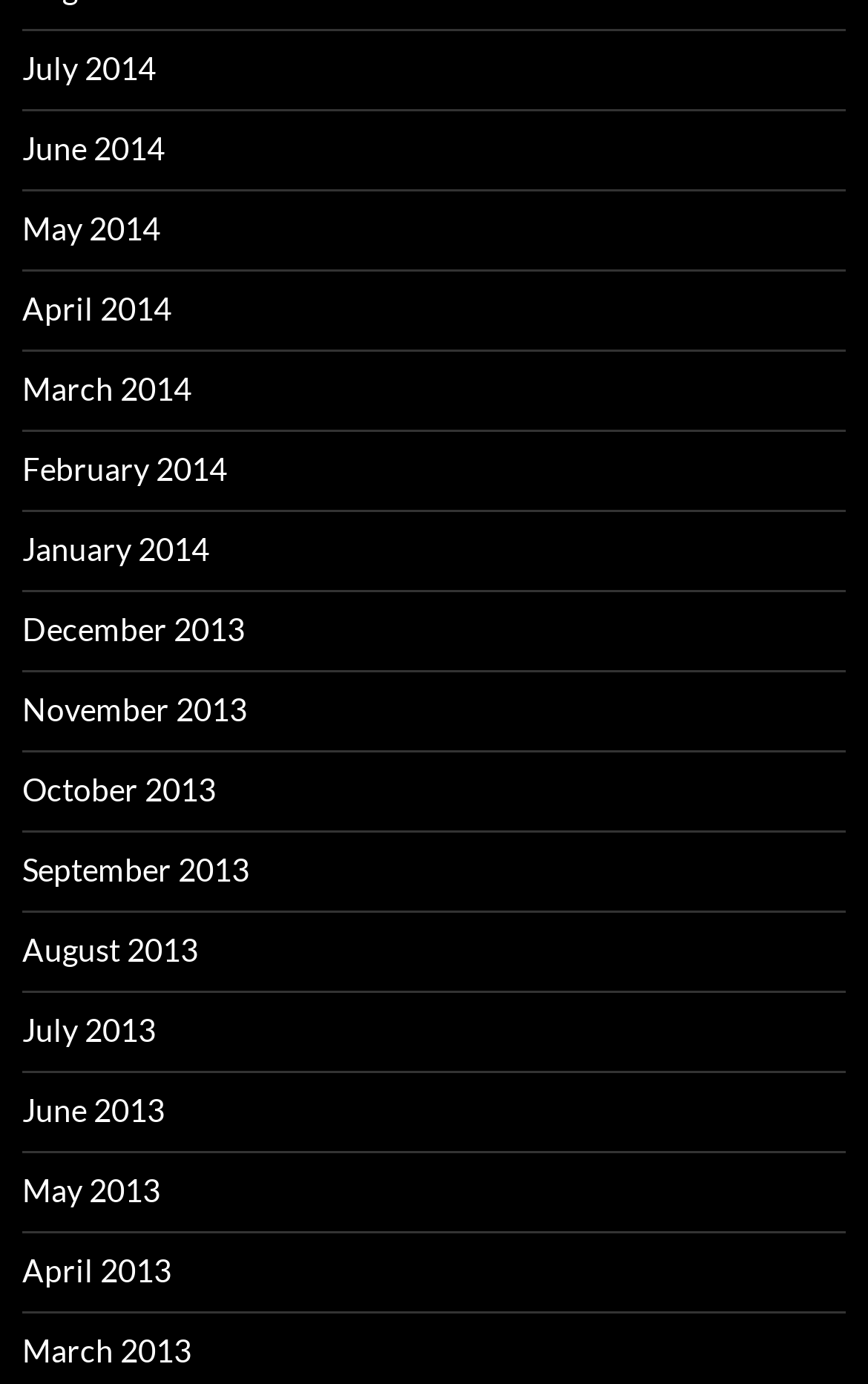Based on the element description, predict the bounding box coordinates (top-left x, top-left y, bottom-right x, bottom-right y) for the UI element in the screenshot: October 2013

[0.026, 0.556, 0.249, 0.584]